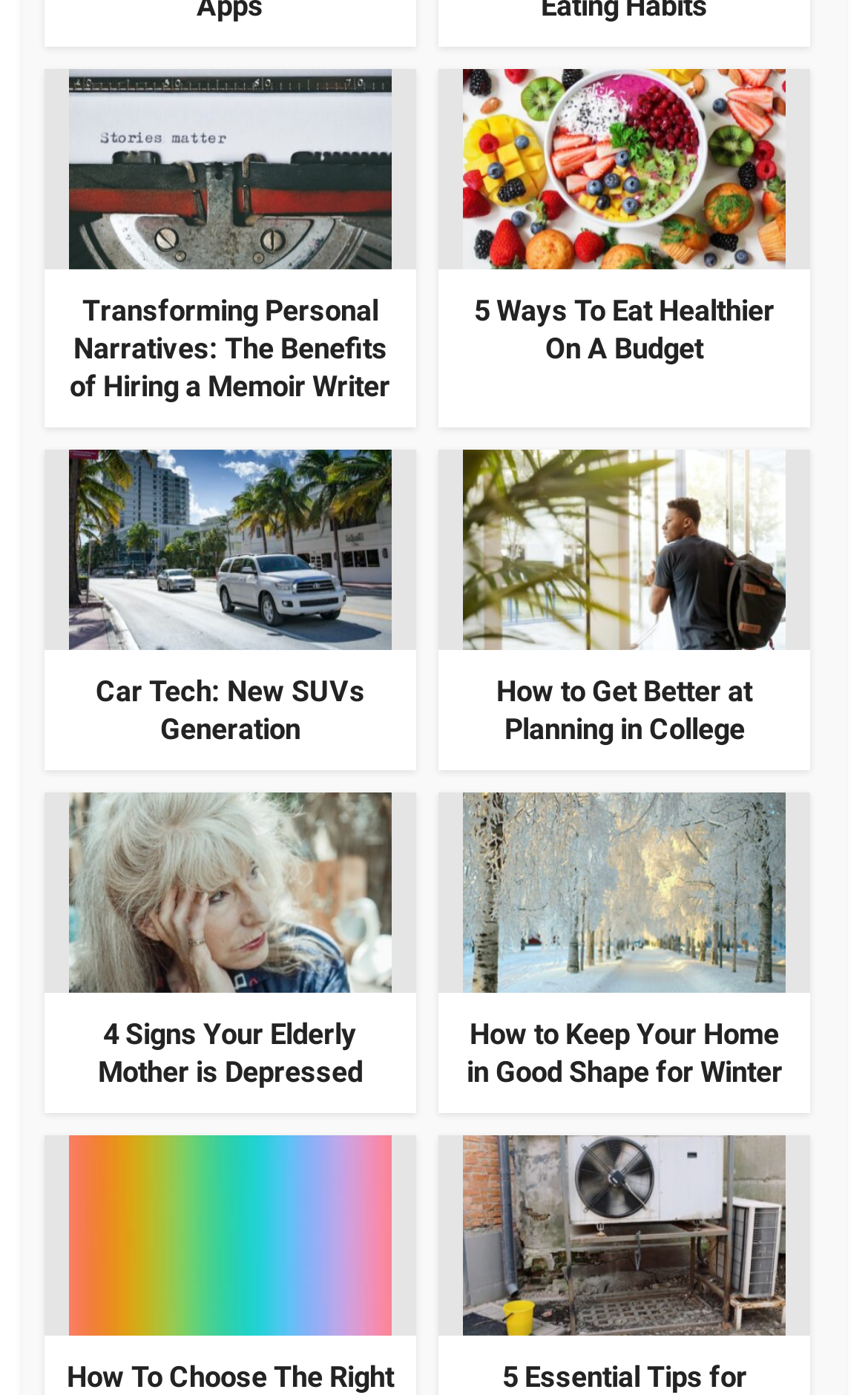How many links are in the third article?
Carefully analyze the image and provide a thorough answer to the question.

I examined the third 'article' element [103] and found two 'link' elements [225] and [301]. These represent two links in the third article.